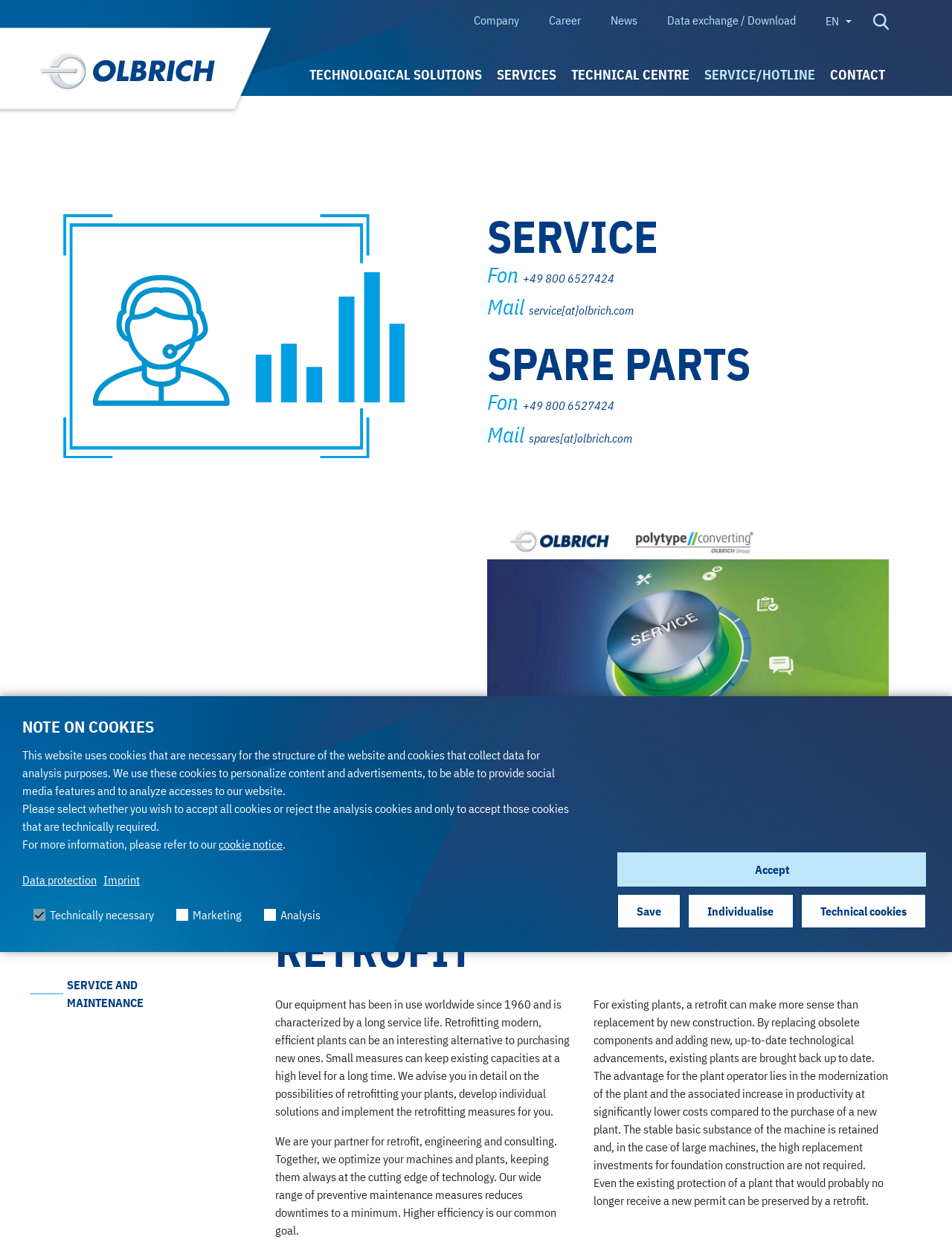Kindly determine the bounding box coordinates of the area that needs to be clicked to fulfill this instruction: "Search for something".

[0.917, 0.011, 0.934, 0.024]